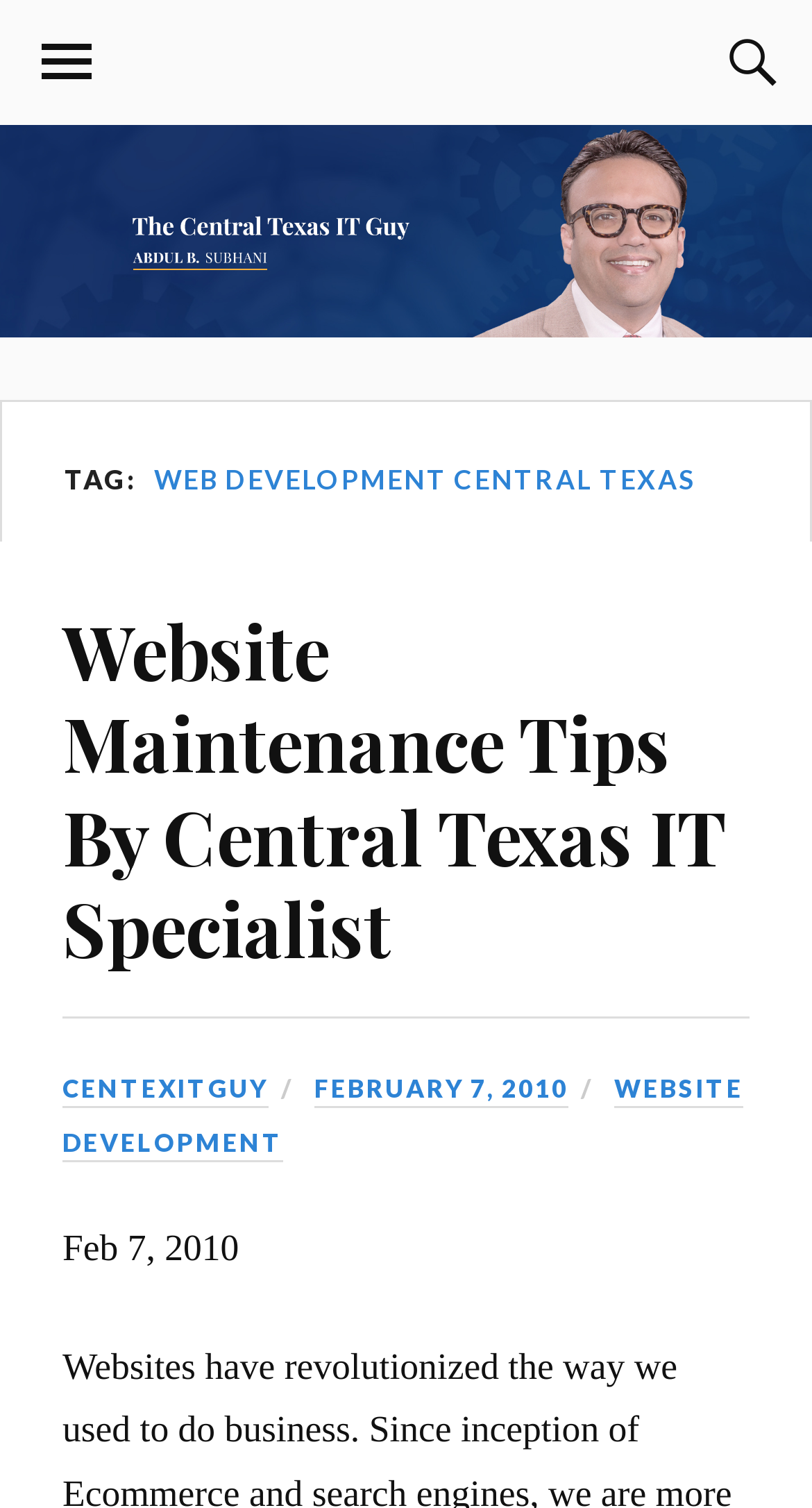Please provide a detailed answer to the question below by examining the image:
What is the category of the webpage?

I found the category of the webpage by looking at the link element 'WEBSITE DEVELOPMENT' which is a sibling of the link element 'CENTEXITGUY'.